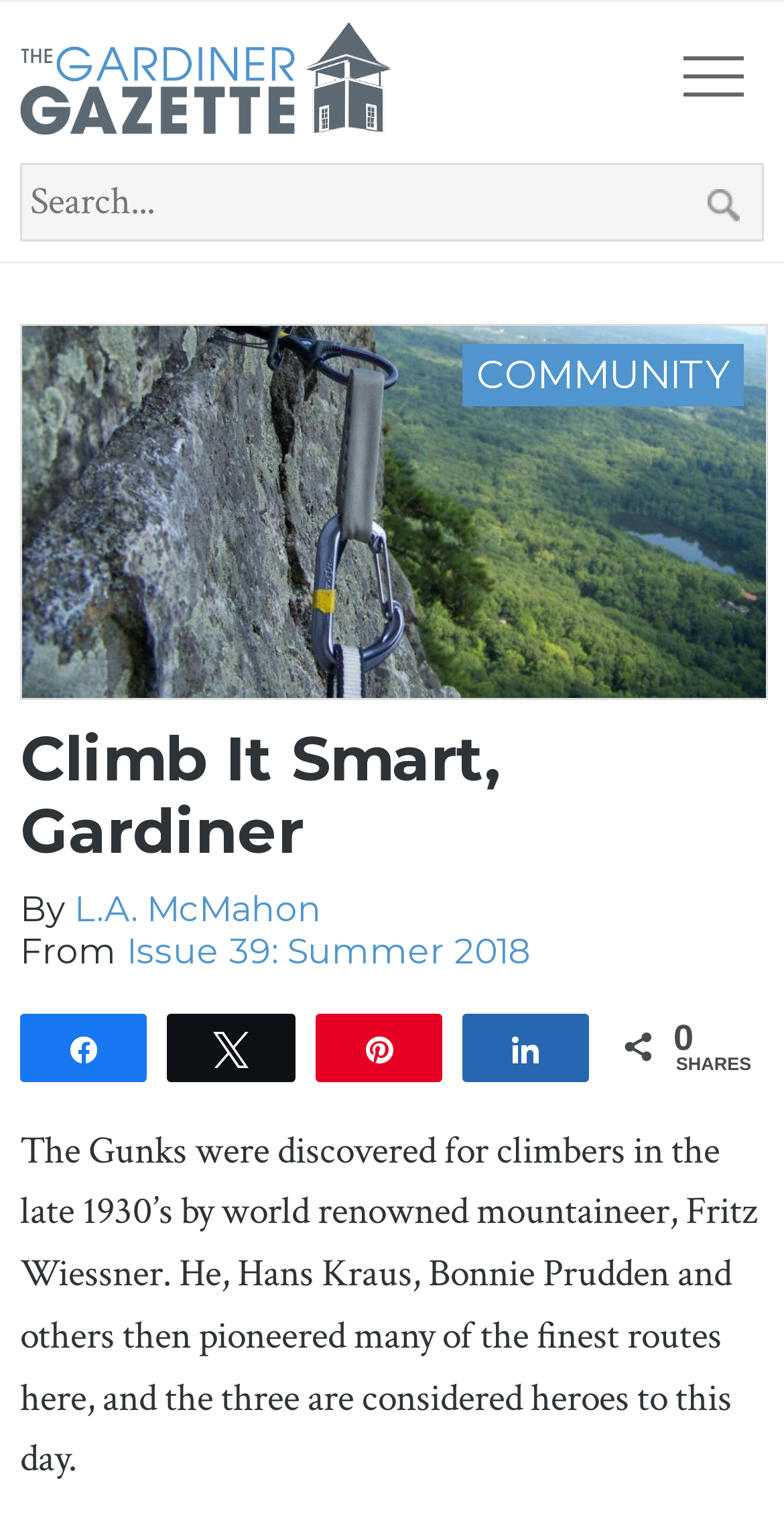Please identify the bounding box coordinates of the element that needs to be clicked to perform the following instruction: "View Issue 39: Summer 2018".

[0.162, 0.607, 0.677, 0.634]